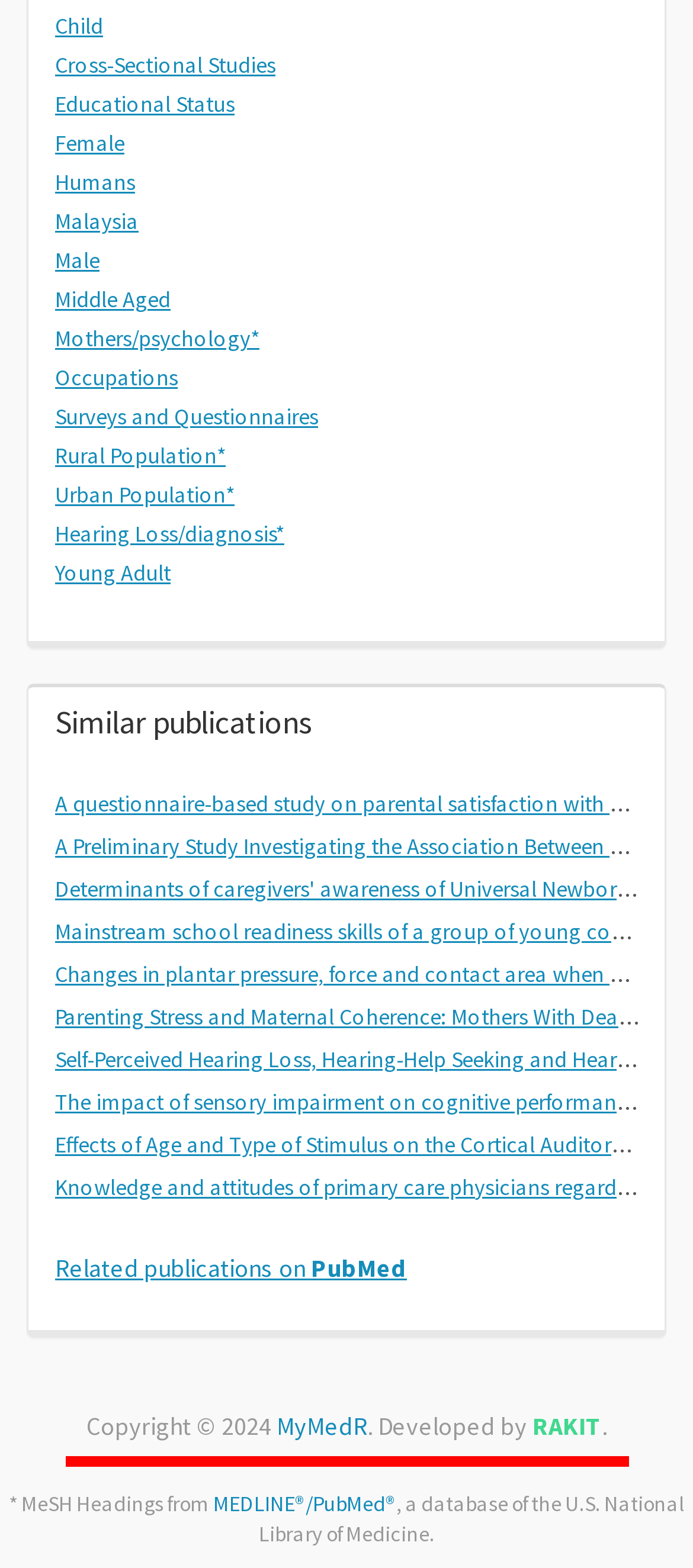Can you identify the bounding box coordinates of the clickable region needed to carry out this instruction: 'Visit MyMedR'? The coordinates should be four float numbers within the range of 0 to 1, stated as [left, top, right, bottom].

[0.399, 0.899, 0.529, 0.919]